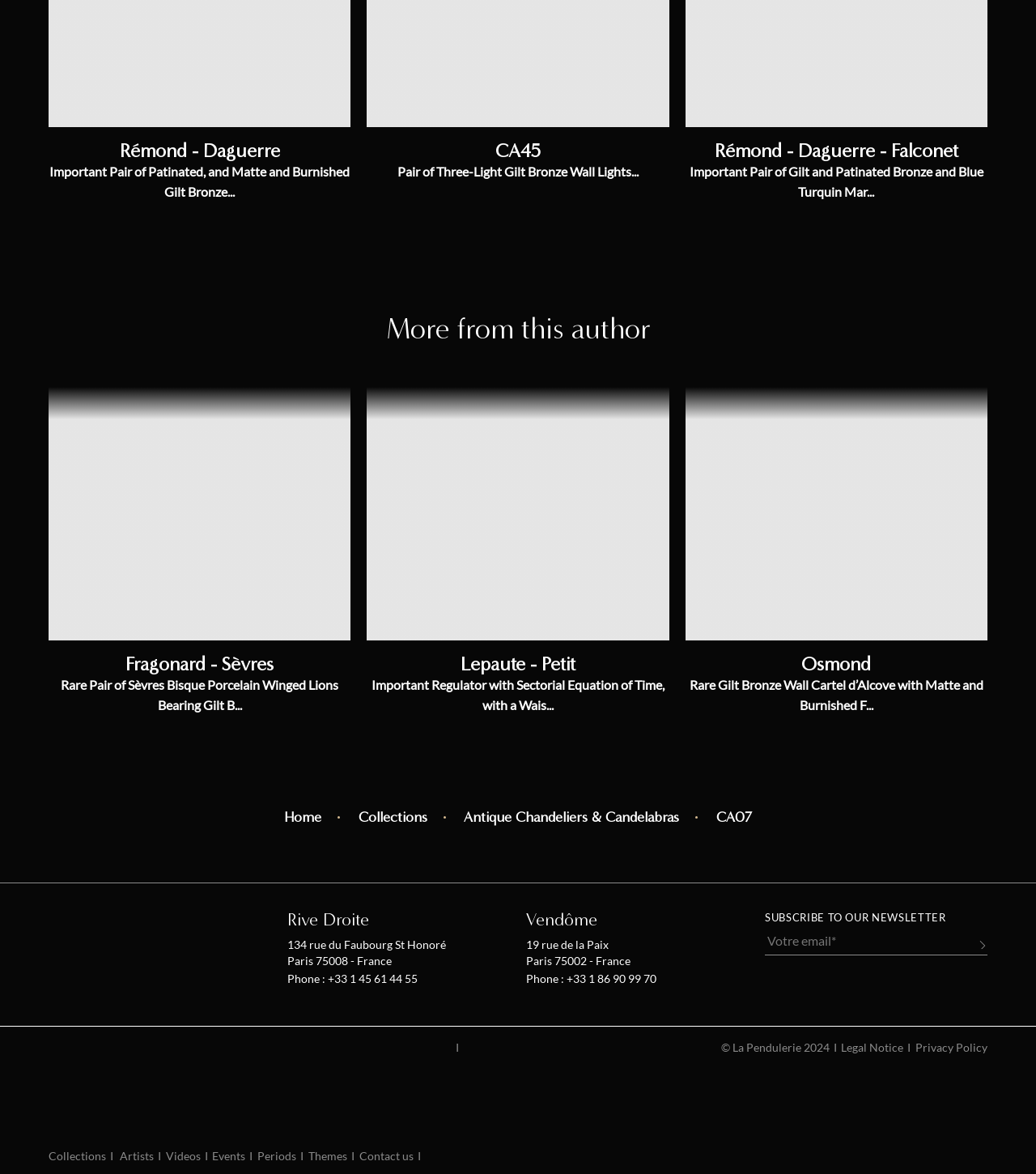Please determine the bounding box coordinates of the section I need to click to accomplish this instruction: "View the 'Fragonard - Sèvres' image".

[0.047, 0.329, 0.339, 0.545]